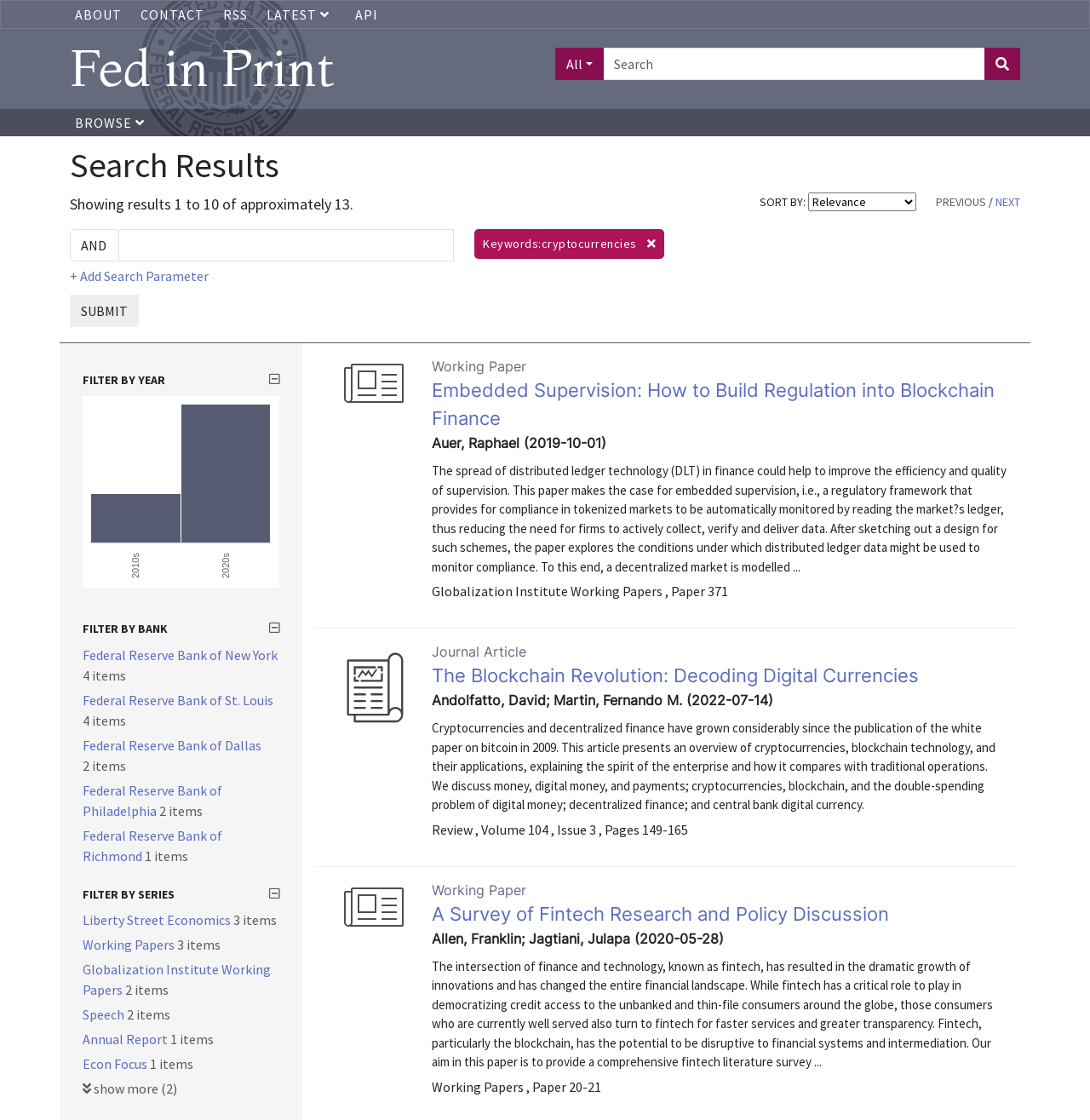How many items are associated with the 'Federal Reserve Bank of New York' filter? From the image, respond with a single word or brief phrase.

4 items